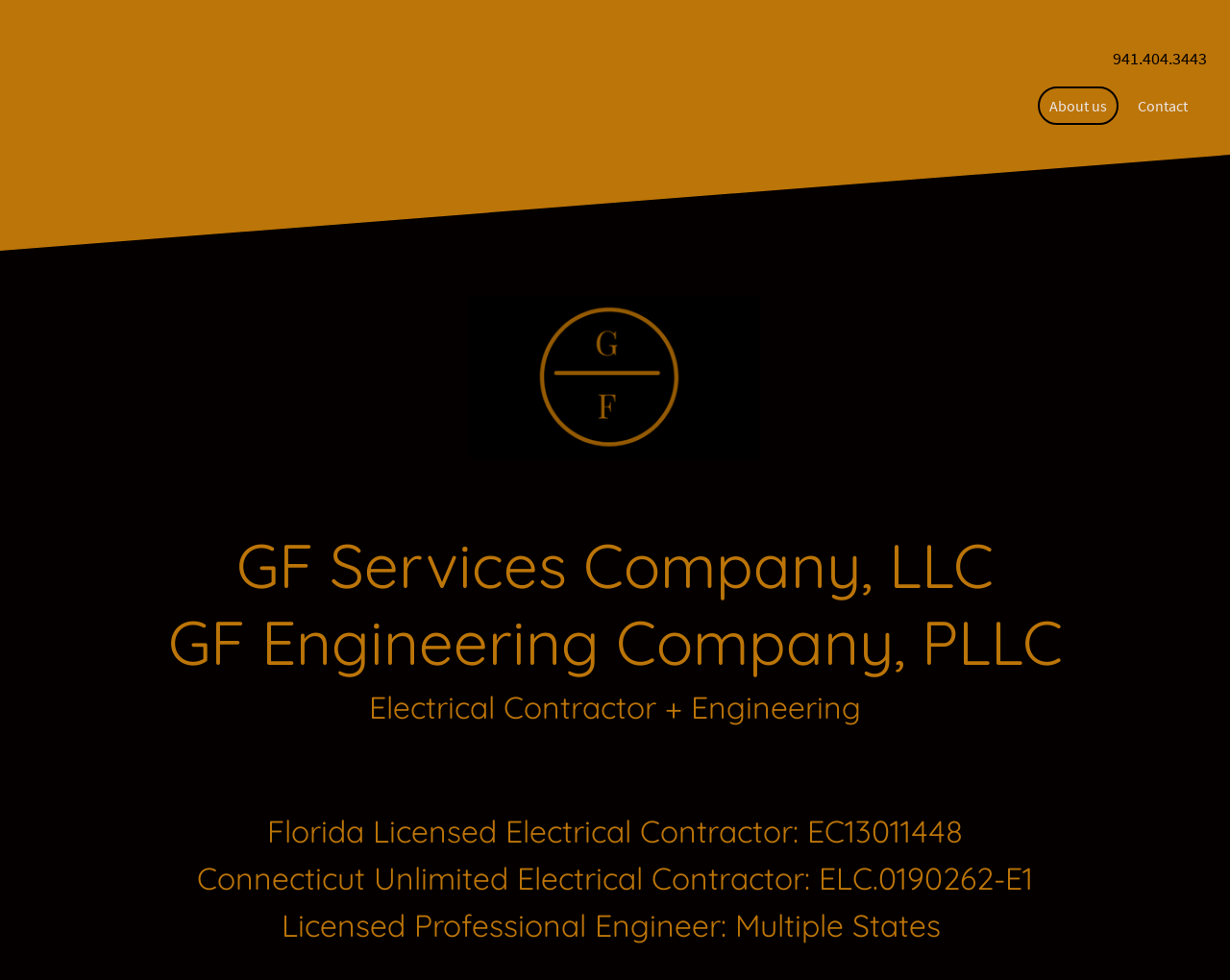What are the licenses held by the company?
Please give a detailed and elaborate explanation in response to the question.

The licenses held by the company can be found in the second heading, which mentions that the company is a Florida Licensed Electrical Contractor and a Licensed Professional Engineer in multiple states.